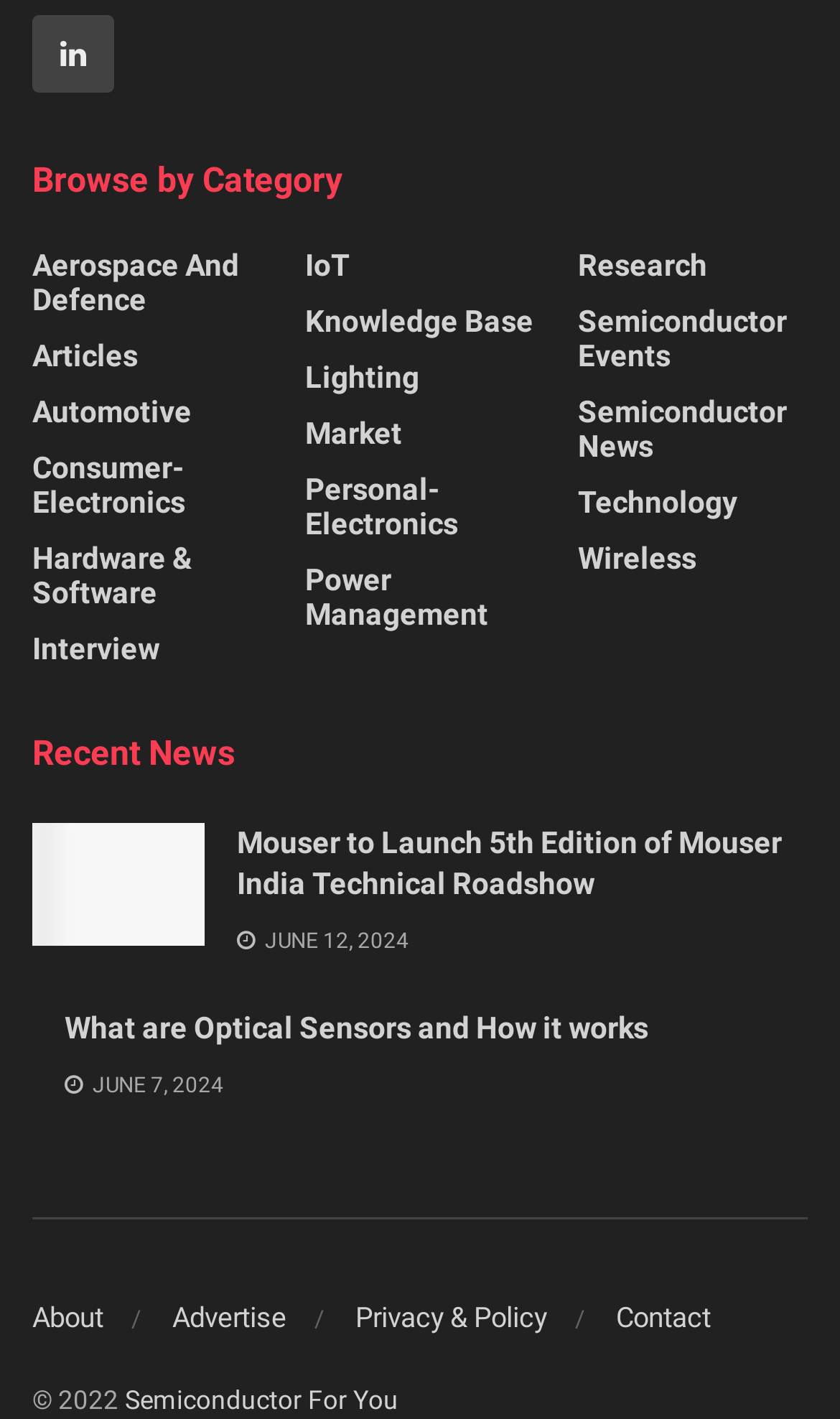Please determine the bounding box coordinates of the element to click on in order to accomplish the following task: "Read Mouser to Launch 5th Edition of Mouser India Technical Roadshow". Ensure the coordinates are four float numbers ranging from 0 to 1, i.e., [left, top, right, bottom].

[0.038, 0.58, 0.244, 0.666]